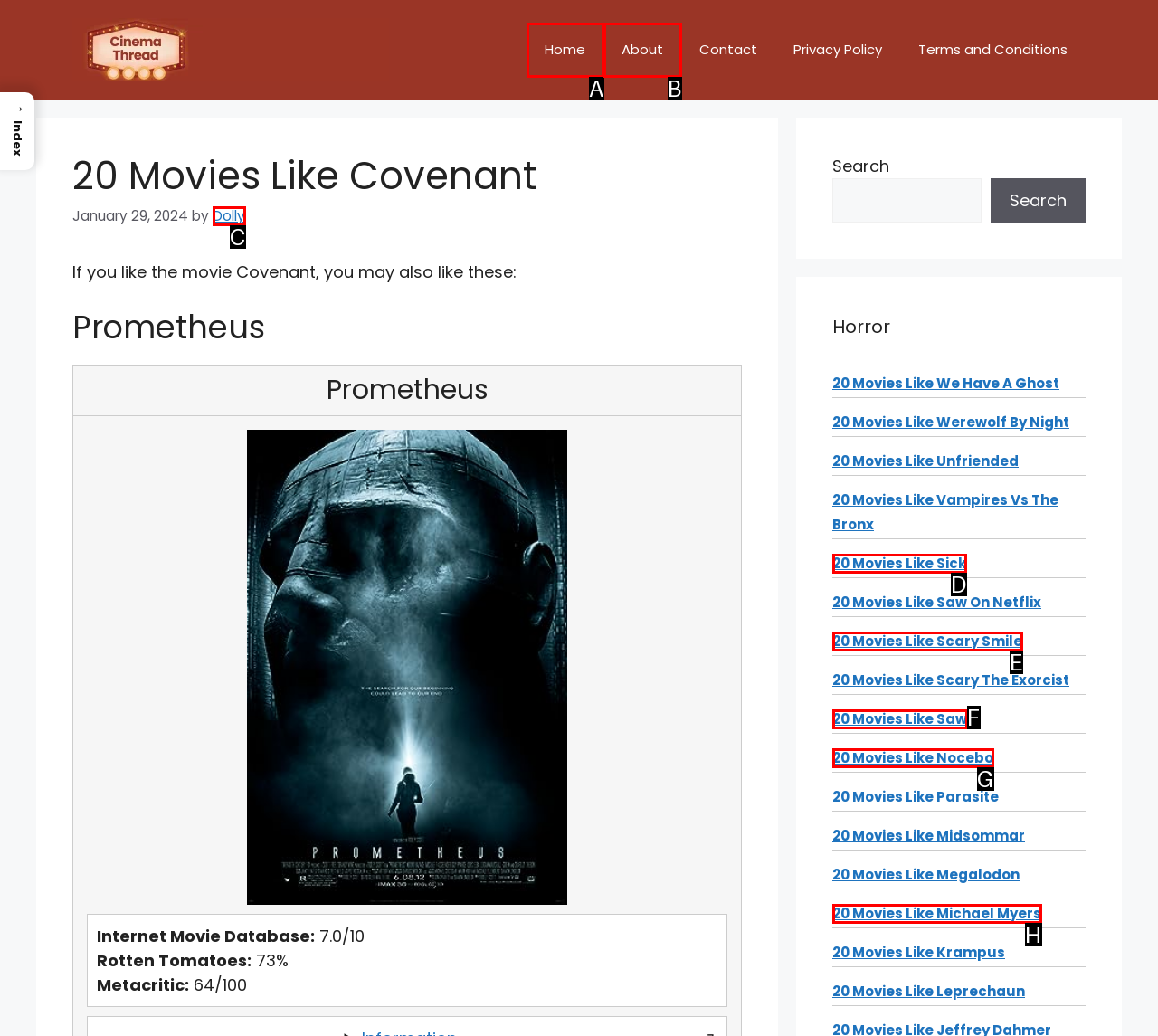Find the option that matches this description: 20 Movies Like Scary Smile
Provide the matching option's letter directly.

E